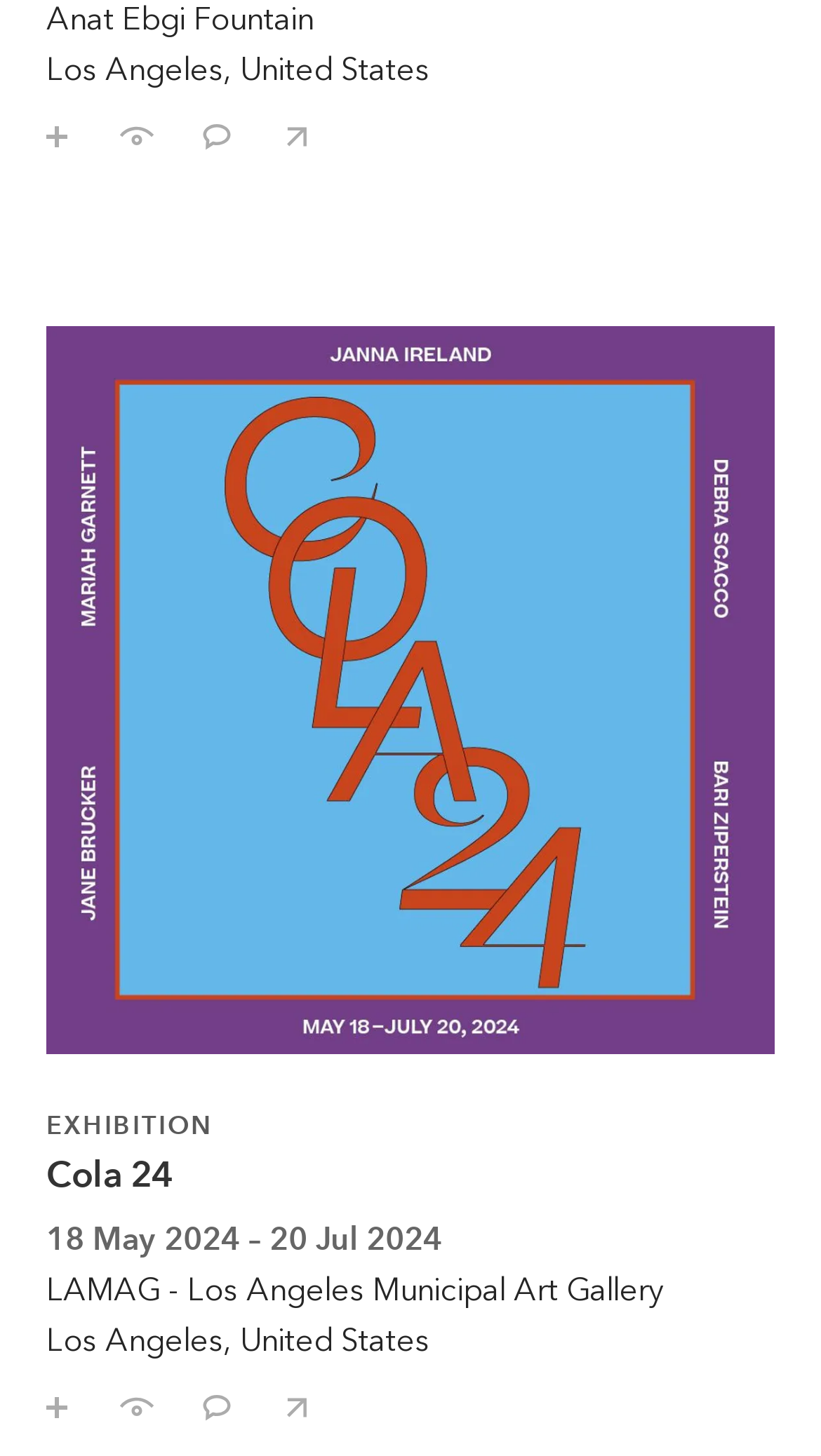Please specify the bounding box coordinates of the clickable region to carry out the following instruction: "Comment on Jordan Nassar: Surge". The coordinates should be four float numbers between 0 and 1, in the format [left, top, right, bottom].

[0.213, 0.065, 0.285, 0.108]